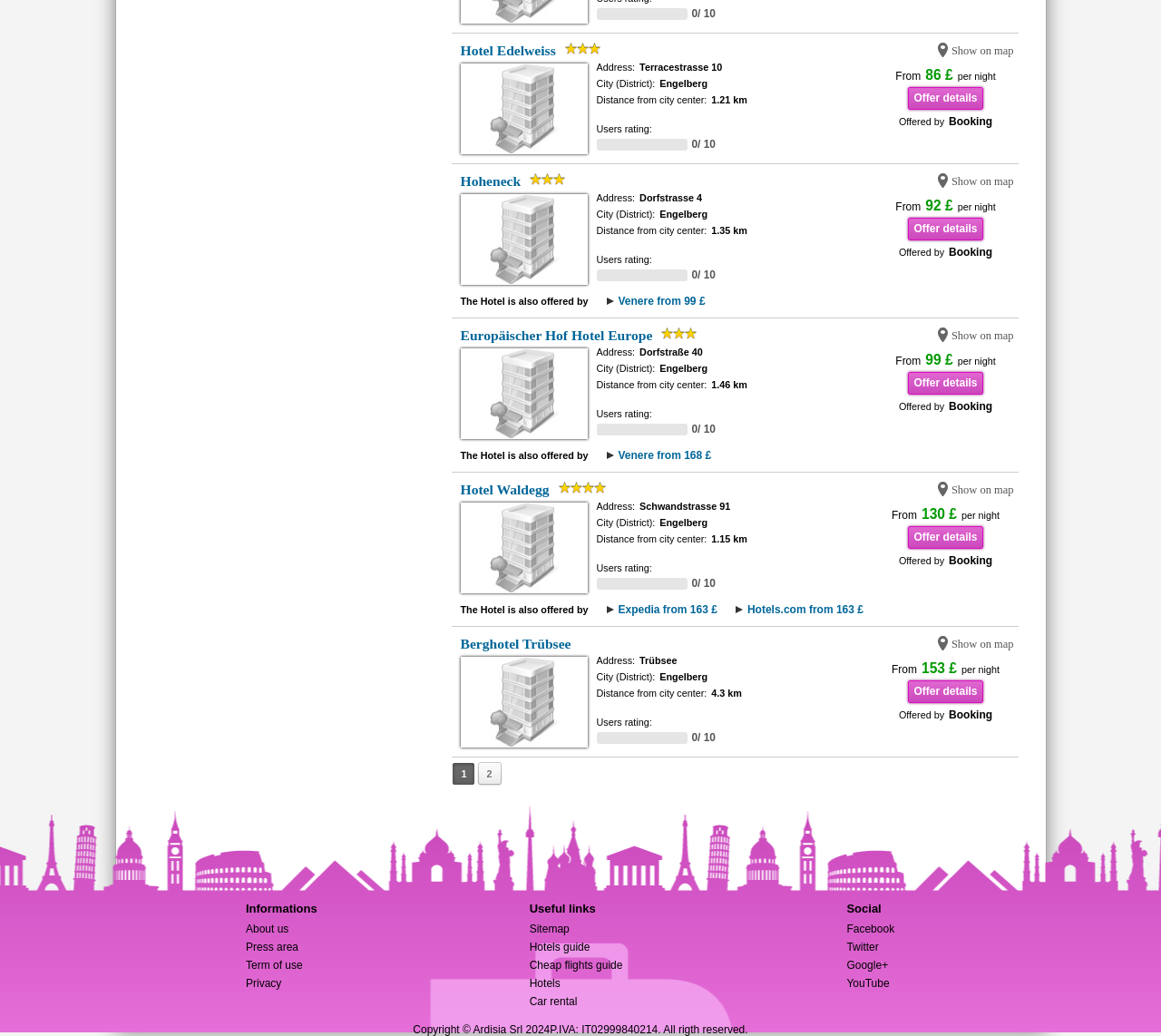Locate the bounding box coordinates of the area where you should click to accomplish the instruction: "Show Hotel Edelweiss on map".

[0.819, 0.043, 0.873, 0.055]